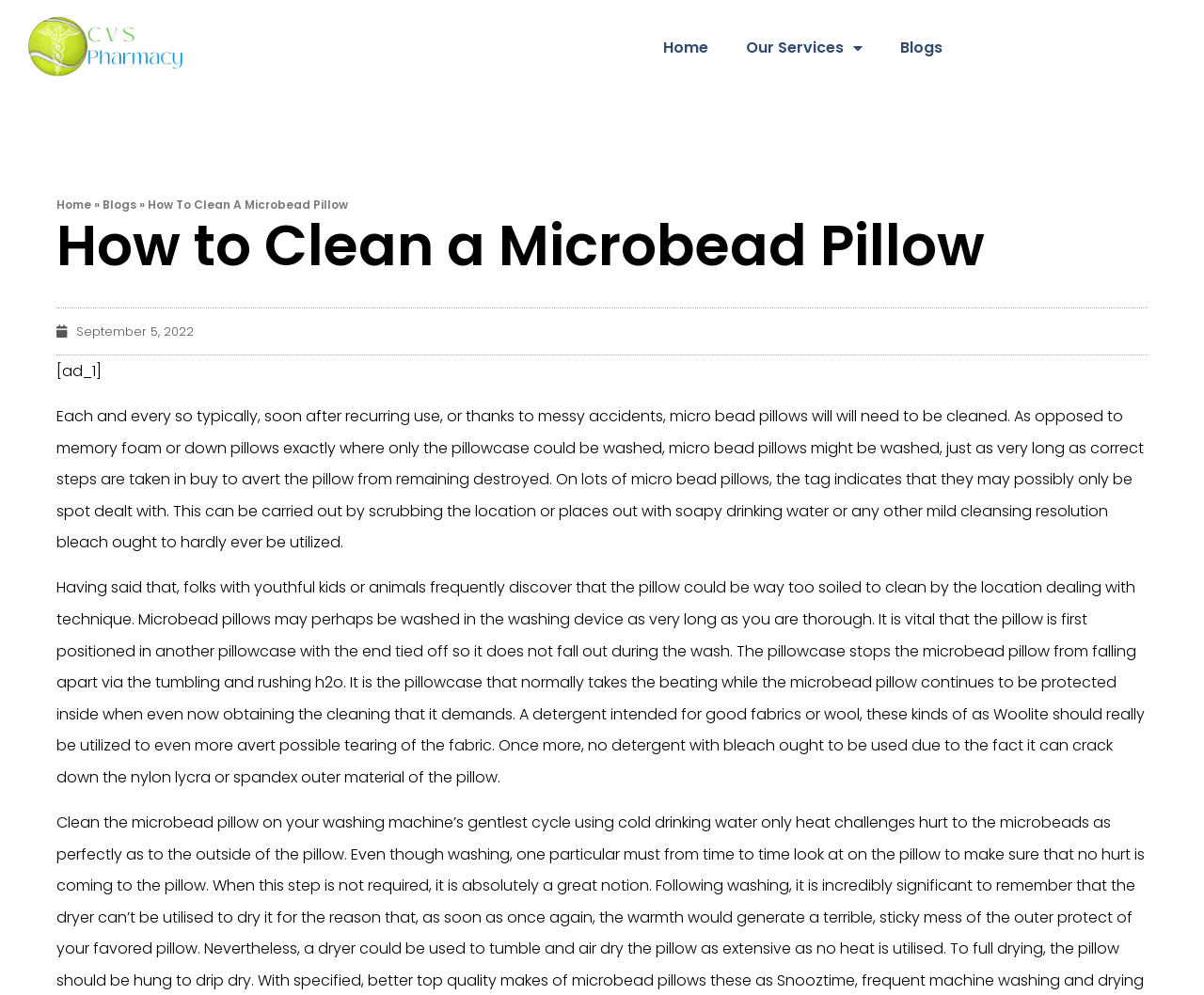Given the element description: "September 5, 2022", predict the bounding box coordinates of the UI element it refers to, using four float numbers between 0 and 1, i.e., [left, top, right, bottom].

[0.047, 0.324, 0.161, 0.342]